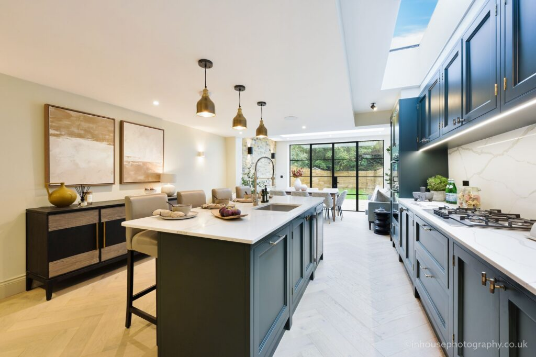Describe every significant element in the image thoroughly.

The image showcases a beautifully designed modern kitchen, highlighting a harmonious blend of elegance and functionality. The focal point is a spacious central island with a white countertop, complemented by dark cabinetry beneath. Stylish pendant lights hang gracefully above the island, casting a warm glow over the space. To the left, a sleek black sideboard adds a touch of sophistication, adorned with decorative pieces, including a ceramic vase.

On the adjacent wall, two large abstract paintings in soft neutral tones enhance the aesthetic, creating a serene backdrop. The kitchen features high-end appliances integrated neatly within the cabinetry, ensuring a clean and organized look. A large window stretches across the back wall, flooding the room with natural light and providing a view of the outdoor space, which is elegantly framed by glass doors.

The flooring consists of herringbone-patterned wooden tiles, adding warmth and texture, while the overall design reflects a modern residential project epitomizing luxury and comfort. The renovation of this space showcases thoughtful planning and attention to detail, making it not only a functional cooking area but also a gathering place filled with natural light and inviting atmosphere.